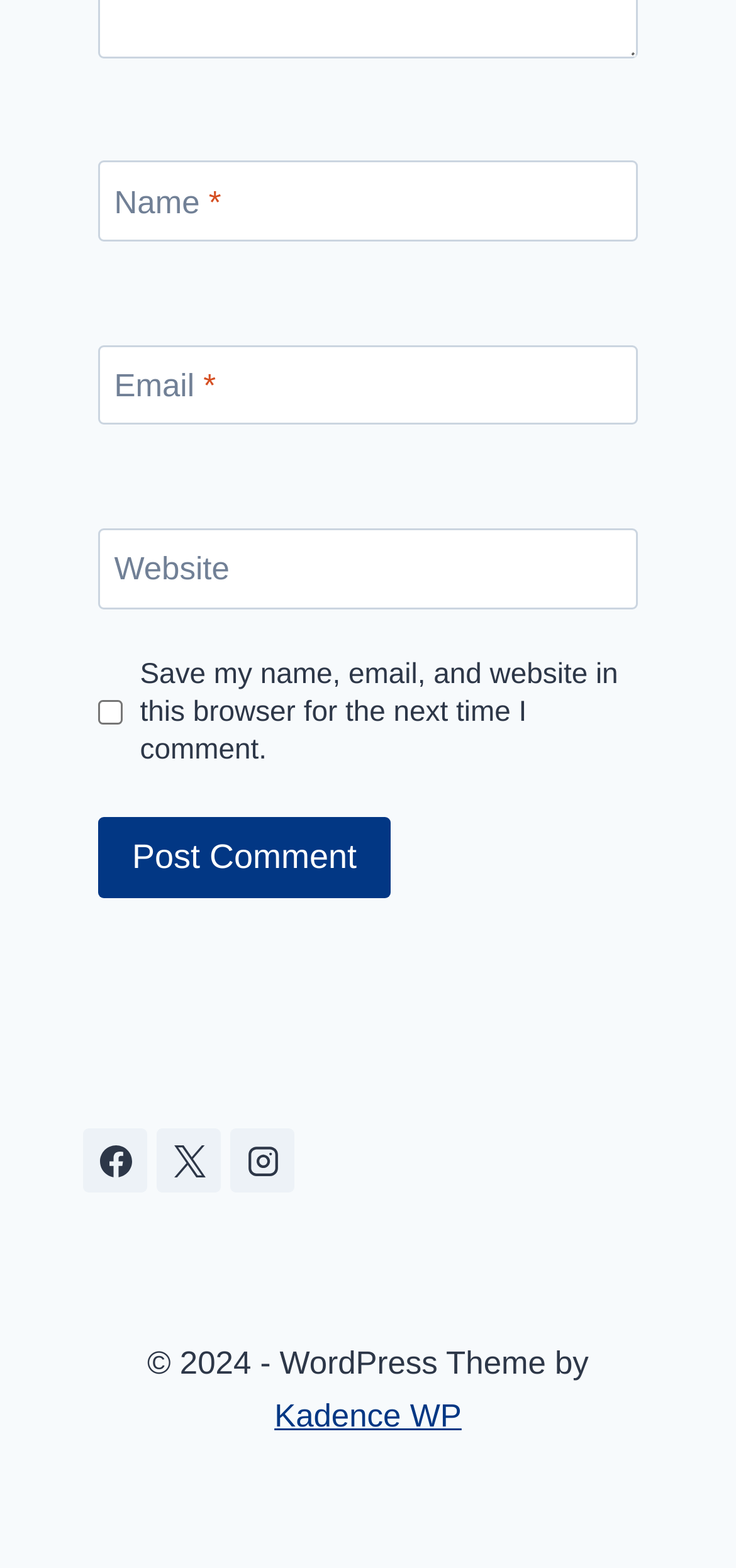Find the bounding box coordinates of the element's region that should be clicked in order to follow the given instruction: "Explore the 'Skills Training' link". The coordinates should consist of four float numbers between 0 and 1, i.e., [left, top, right, bottom].

None